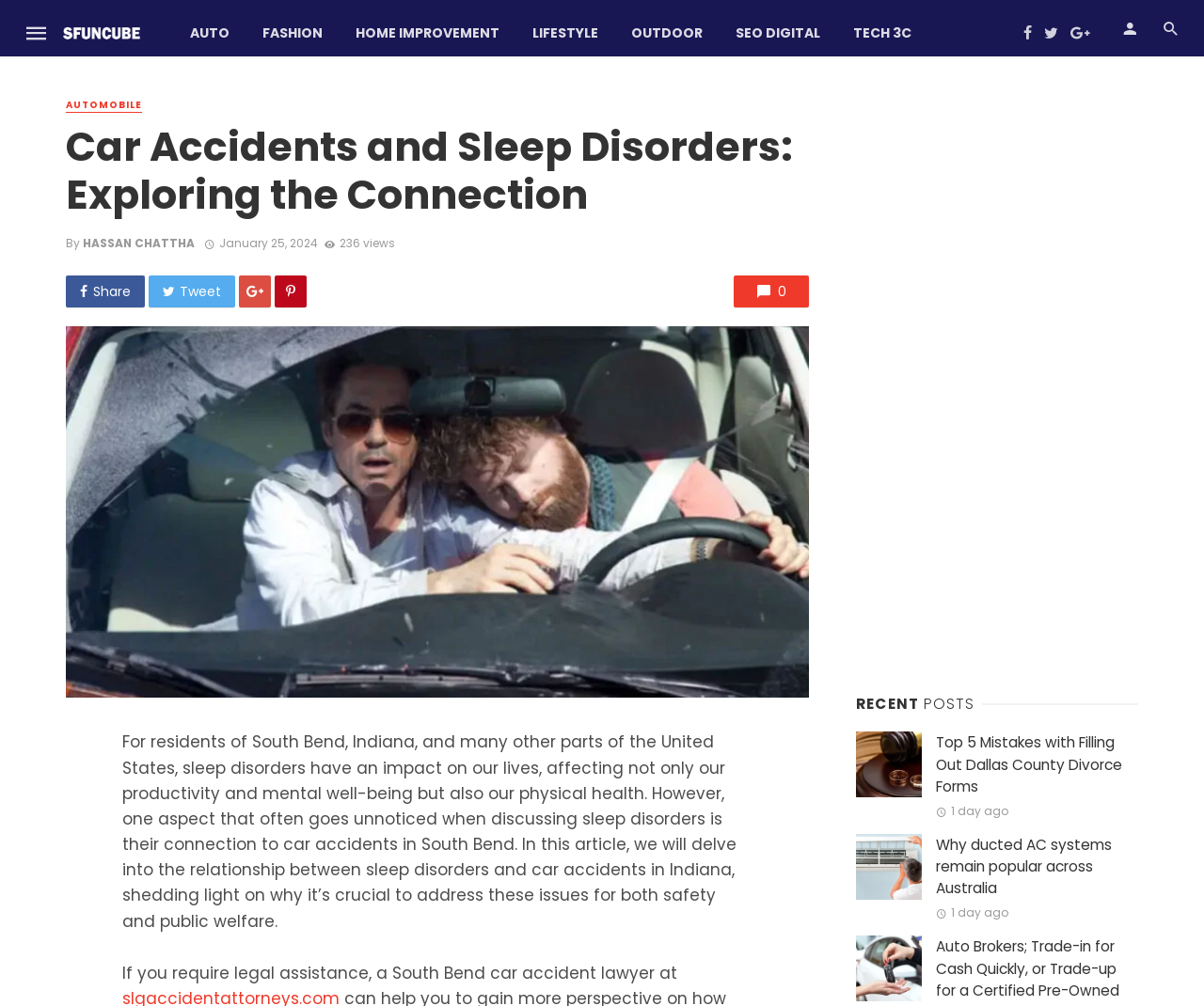Select the bounding box coordinates of the element I need to click to carry out the following instruction: "Click the link 'AUTO'".

[0.144, 0.005, 0.204, 0.061]